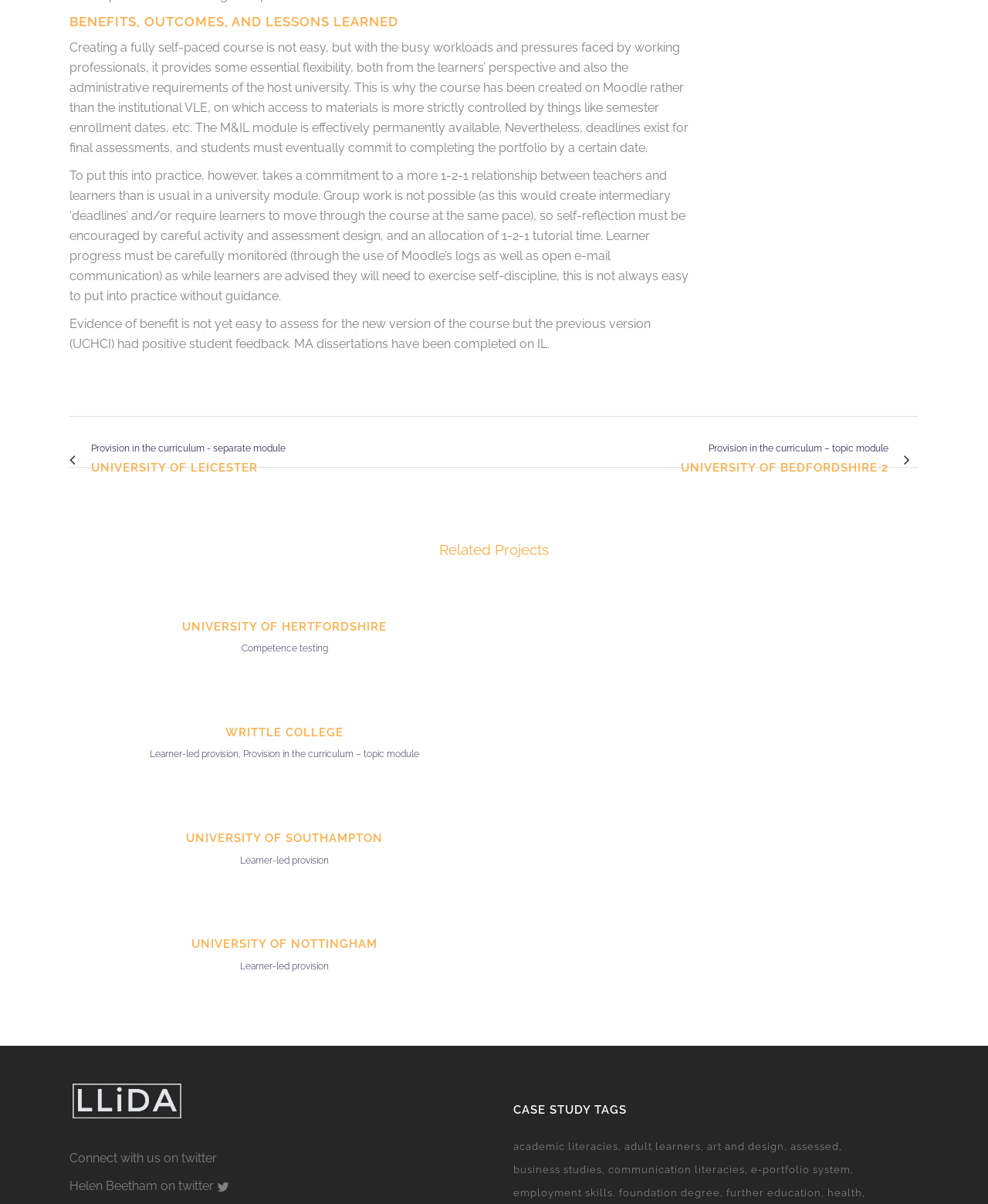Highlight the bounding box coordinates of the element that should be clicked to carry out the following instruction: "Read about benefits, outcomes, and lessons learned". The coordinates must be given as four float numbers ranging from 0 to 1, i.e., [left, top, right, bottom].

[0.07, 0.011, 0.699, 0.025]